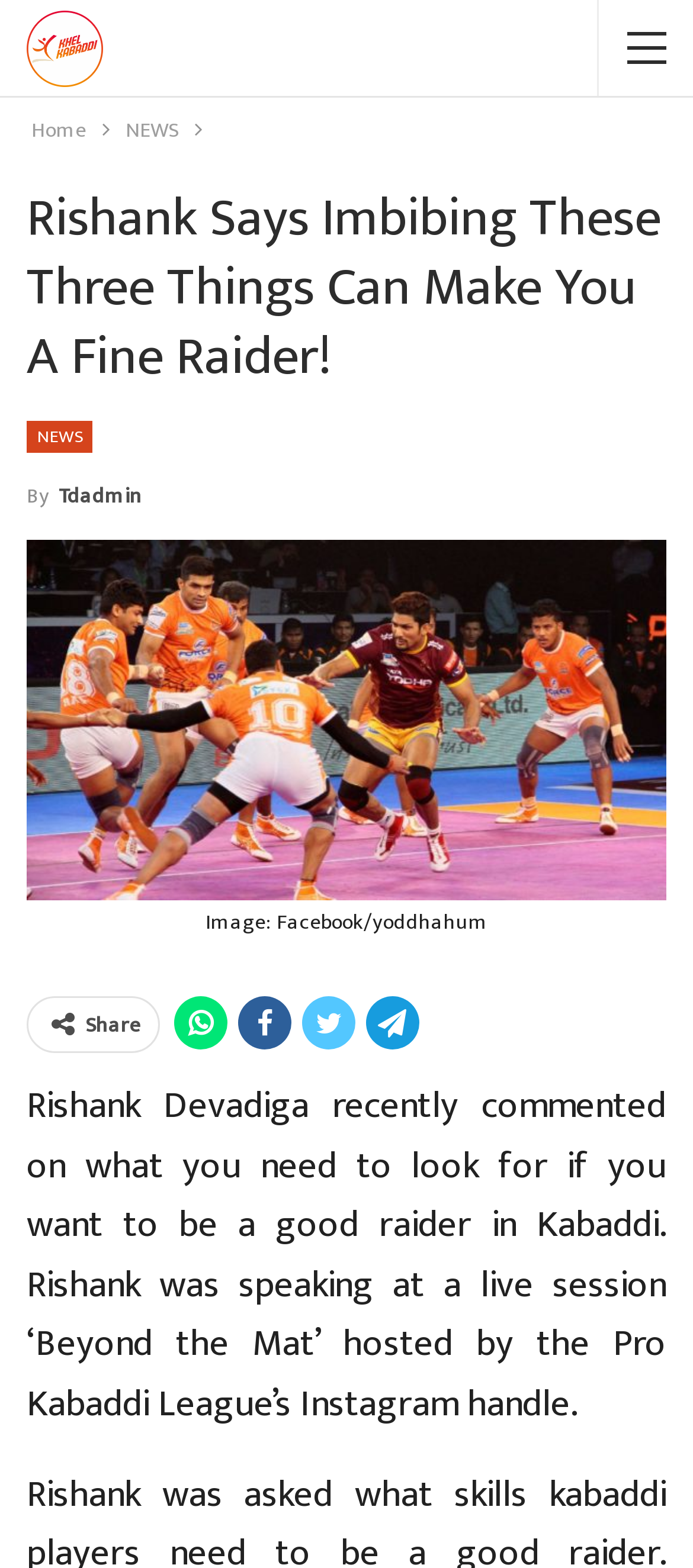Generate a comprehensive description of the webpage content.

The webpage appears to be a news article about Rishank Devadiga's comments on what makes a good raider in Kabaddi. At the top left of the page, there is a logo image of "Khel Kabaddi" with the title "Rishank says imbibing these three things can make you a fine raider! – Khel Kabaddi". Below the logo, there is a navigation bar with breadcrumbs, containing links to "Home" and "NEWS".

The main content of the page is divided into sections. The first section has a heading that repeats the title of the article. Below the heading, there are links to "NEWS" and the author's name "By Tdadmin". 

Following this, there is a figure with an image, which is described as being from Facebook/yoddhahum. The image is accompanied by a caption. 

Below the image, there are social media sharing links, including Facebook, Twitter, LinkedIn, and WhatsApp. 

The main article text is located at the bottom of the page, which summarizes Rishank Devadiga's comments on what makes a good raider in Kabaddi, mentioning that he was speaking at a live session 'Beyond the Mat' hosted by the Pro Kabaddi League's Instagram handle.